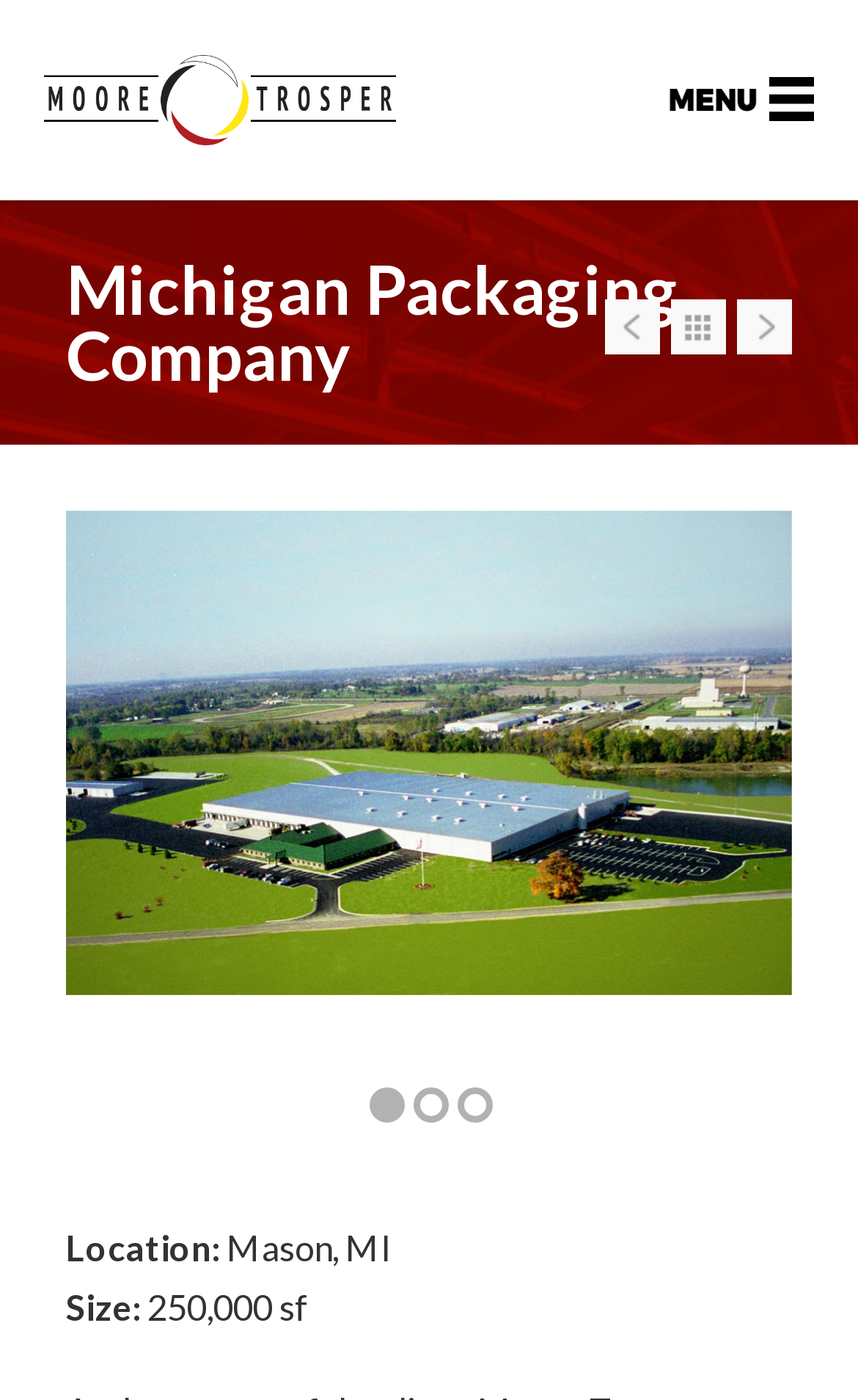Answer the question with a single word or phrase: 
What is the size of the Michigan Packaging Company's new facility?

250,000 sf